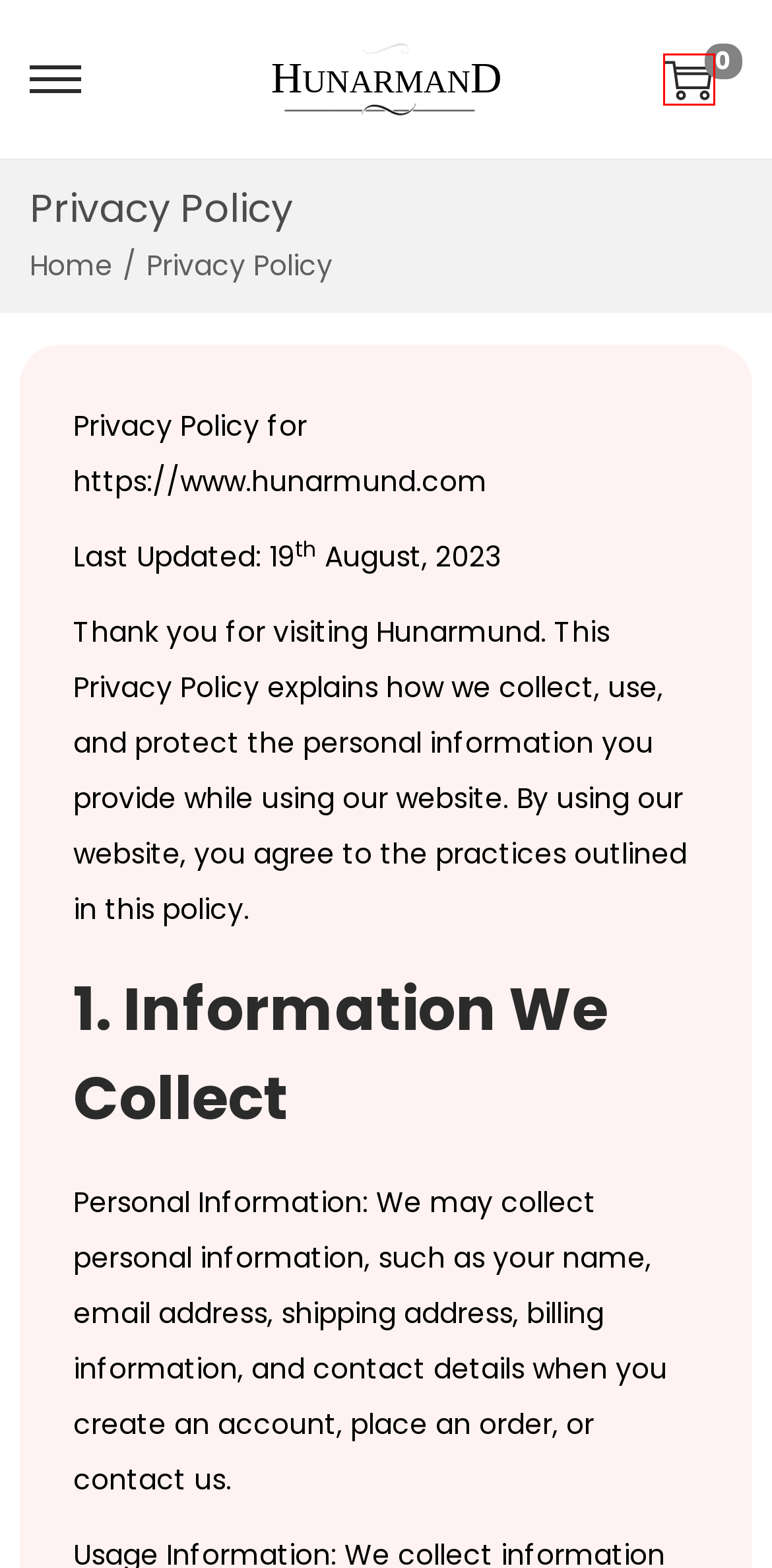A screenshot of a webpage is provided, featuring a red bounding box around a specific UI element. Identify the webpage description that most accurately reflects the new webpage after interacting with the selected element. Here are the candidates:
A. Pottery - Hunarmund
B. Khajji - Hunarmund
C. Kids - Hunarmund
D. Culture - Hunarmund
E. Contact Us - Hunarmund
F. Table Runners - Hunarmund
G. Hand Stitches - Hunarmund
H. Cart - Hunarmund

H